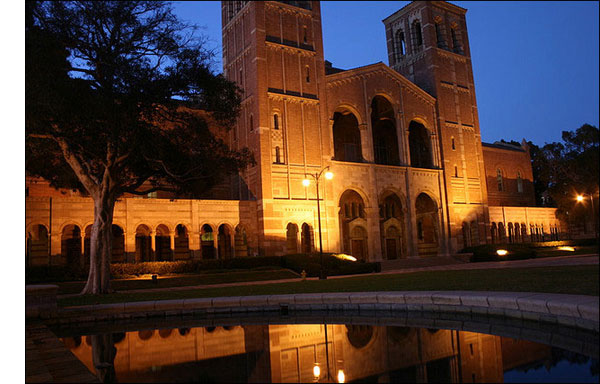Provide a short answer using a single word or phrase for the following question: 
When was Royce Hall established?

1929